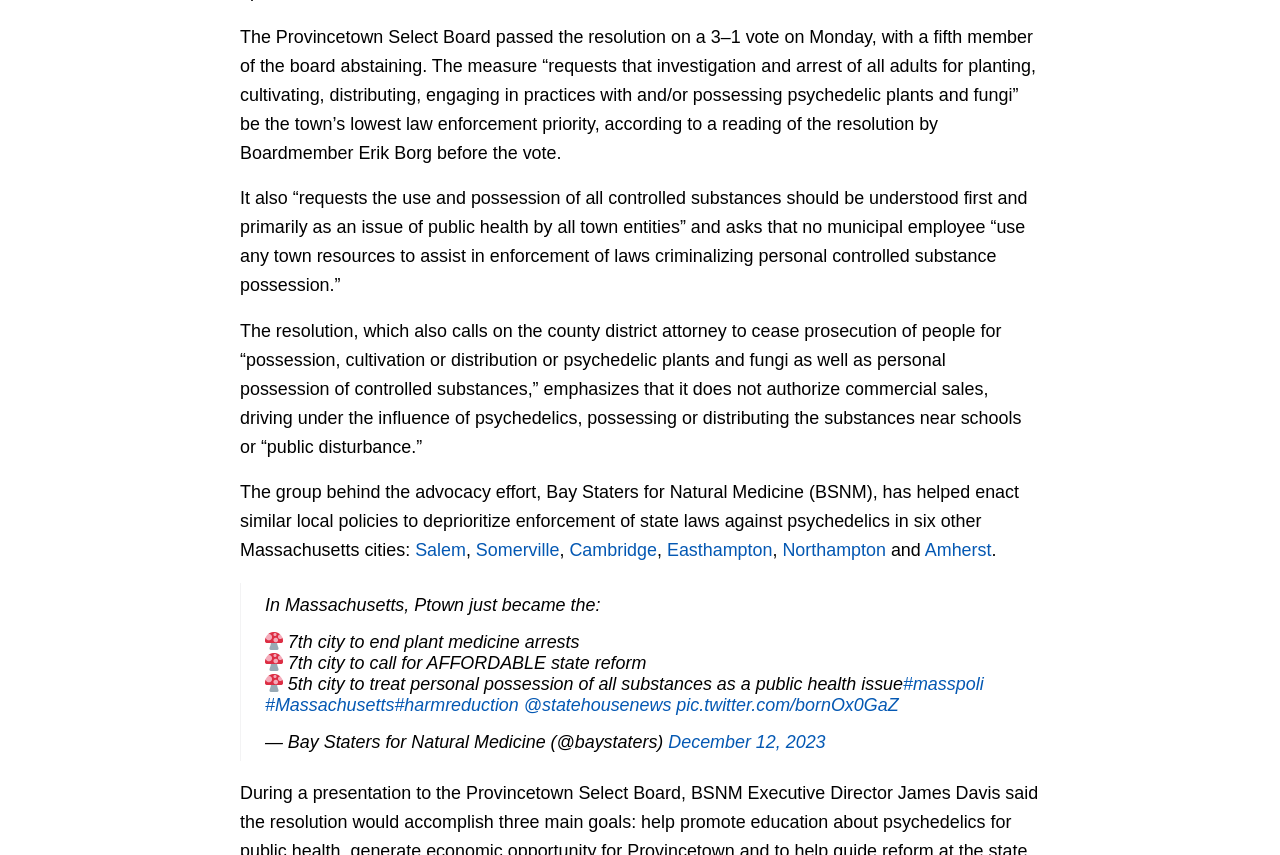Kindly determine the bounding box coordinates for the clickable area to achieve the given instruction: "view gallery".

None